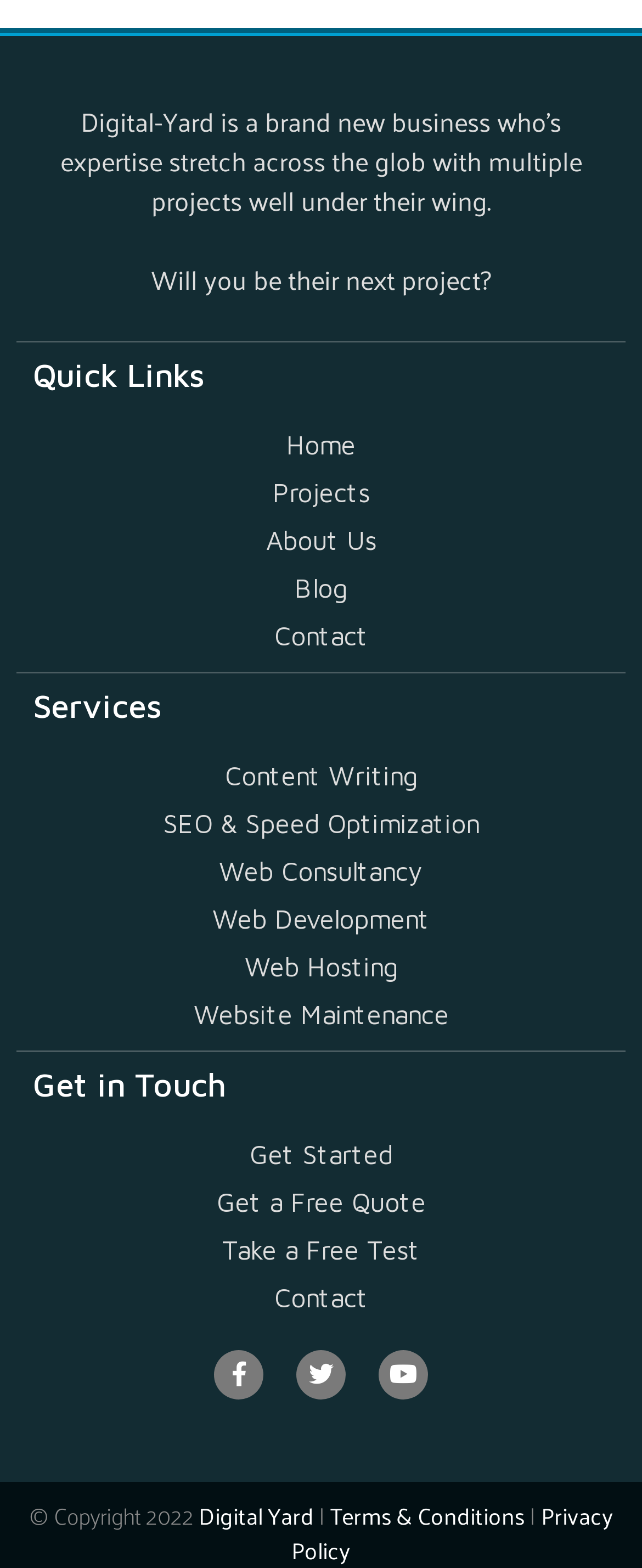Identify the bounding box coordinates of the section that should be clicked to achieve the task described: "Open the main navigation menu".

None